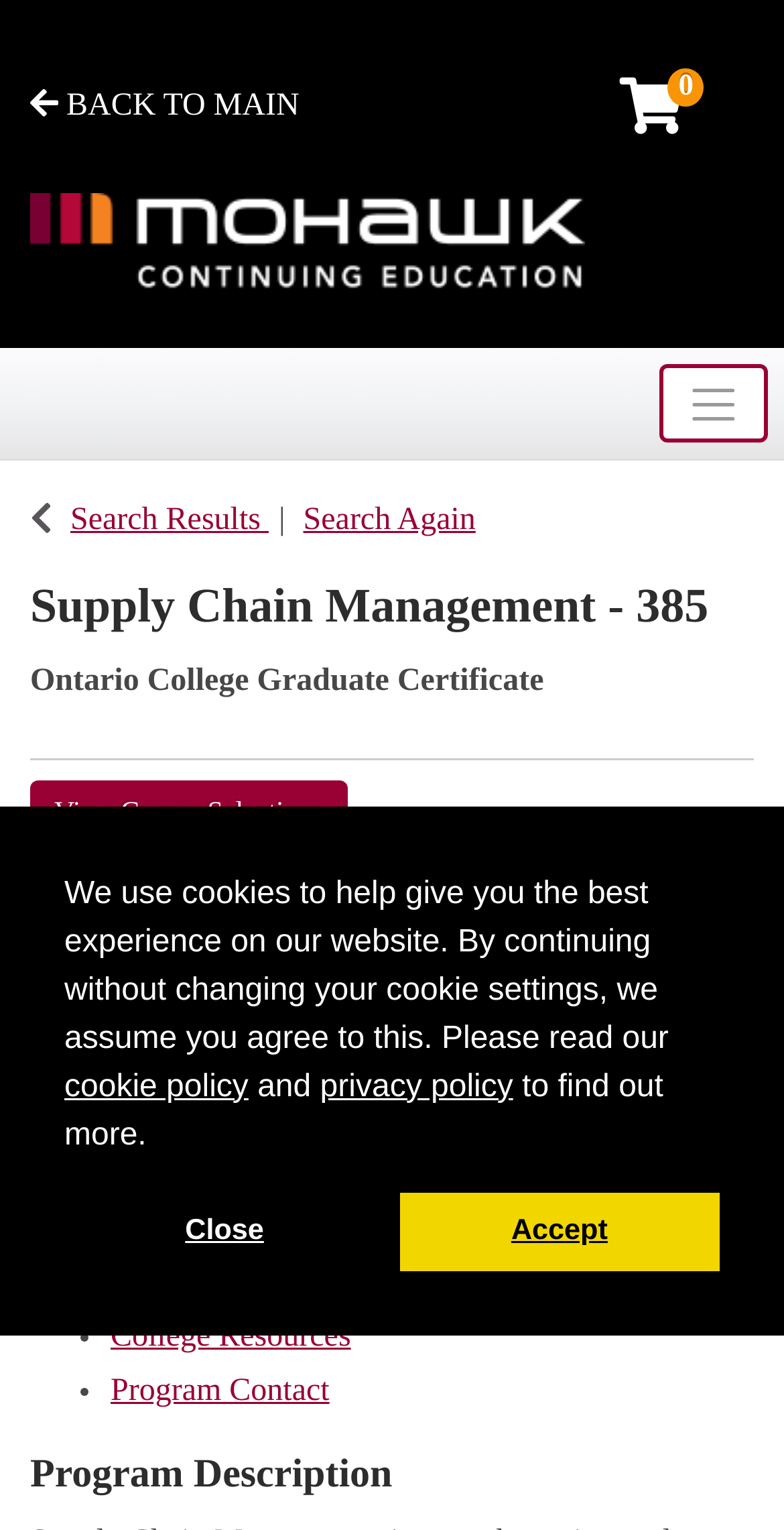Could you determine the bounding box coordinates of the clickable element to complete the instruction: "search again"? Provide the coordinates as four float numbers between 0 and 1, i.e., [left, top, right, bottom].

[0.374, 0.322, 0.62, 0.357]